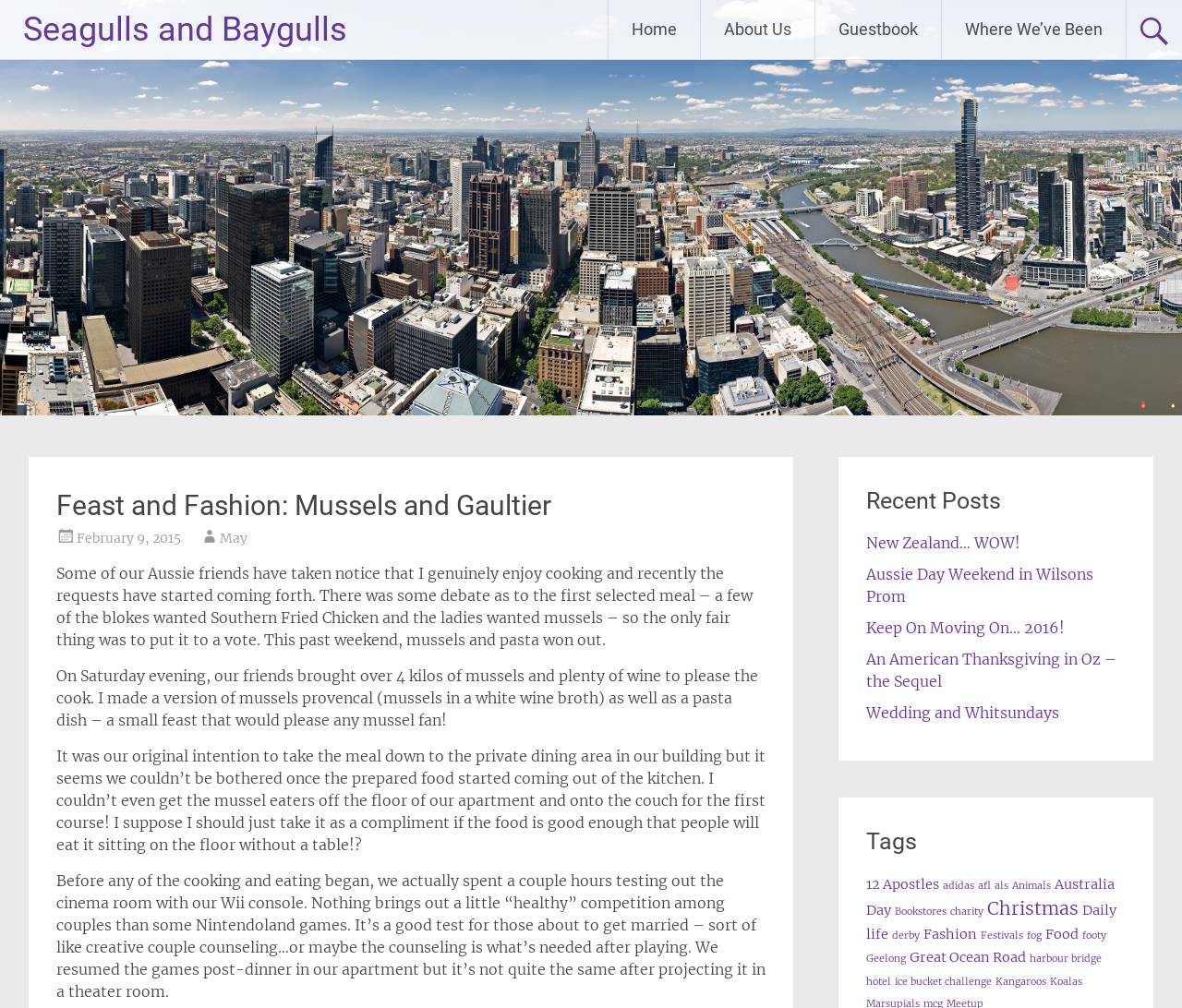What is the main title displayed on this webpage?

Feast and Fashion: Mussels and Gaultier